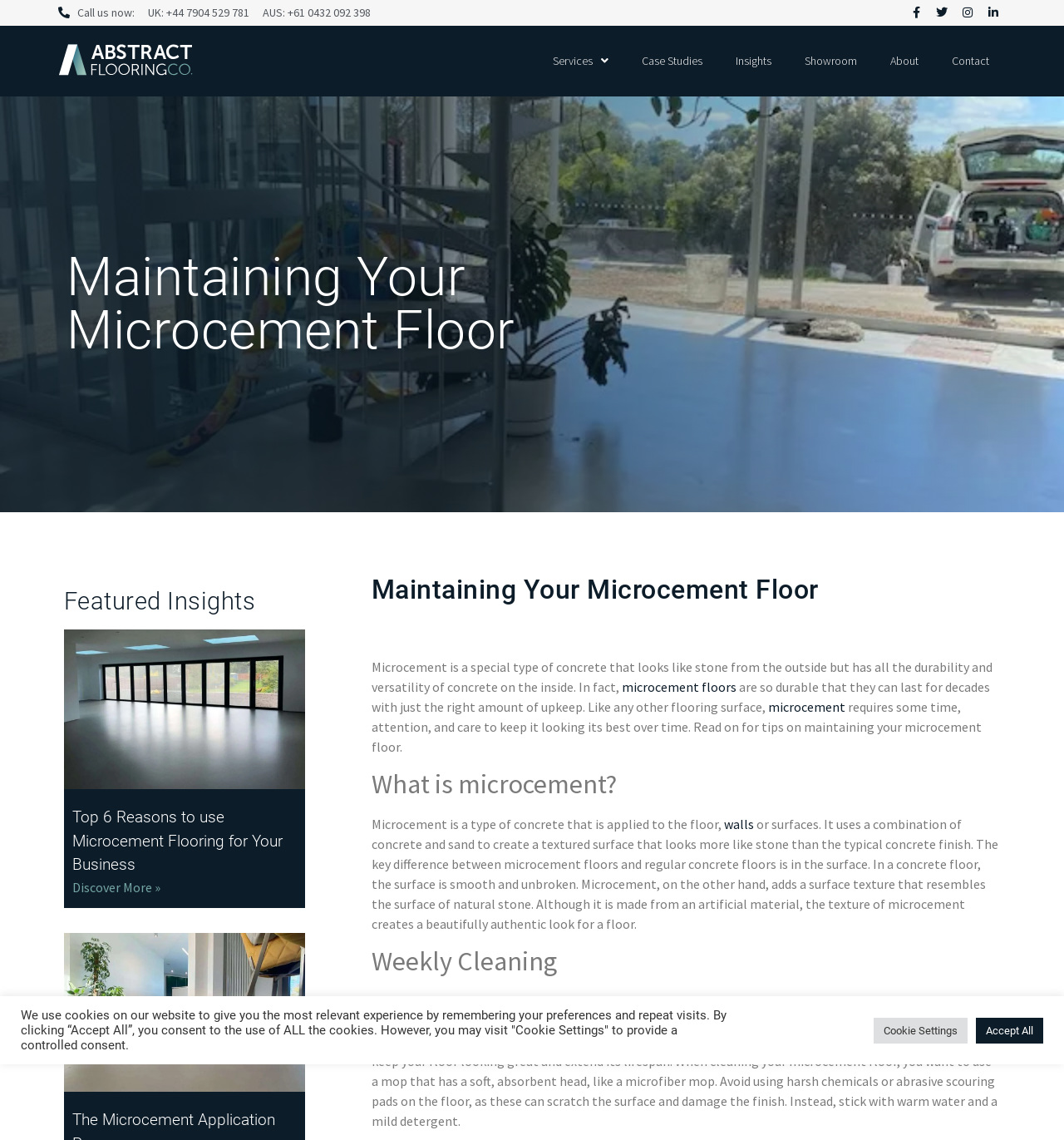Please identify the bounding box coordinates of where to click in order to follow the instruction: "Go to 'Home'".

None